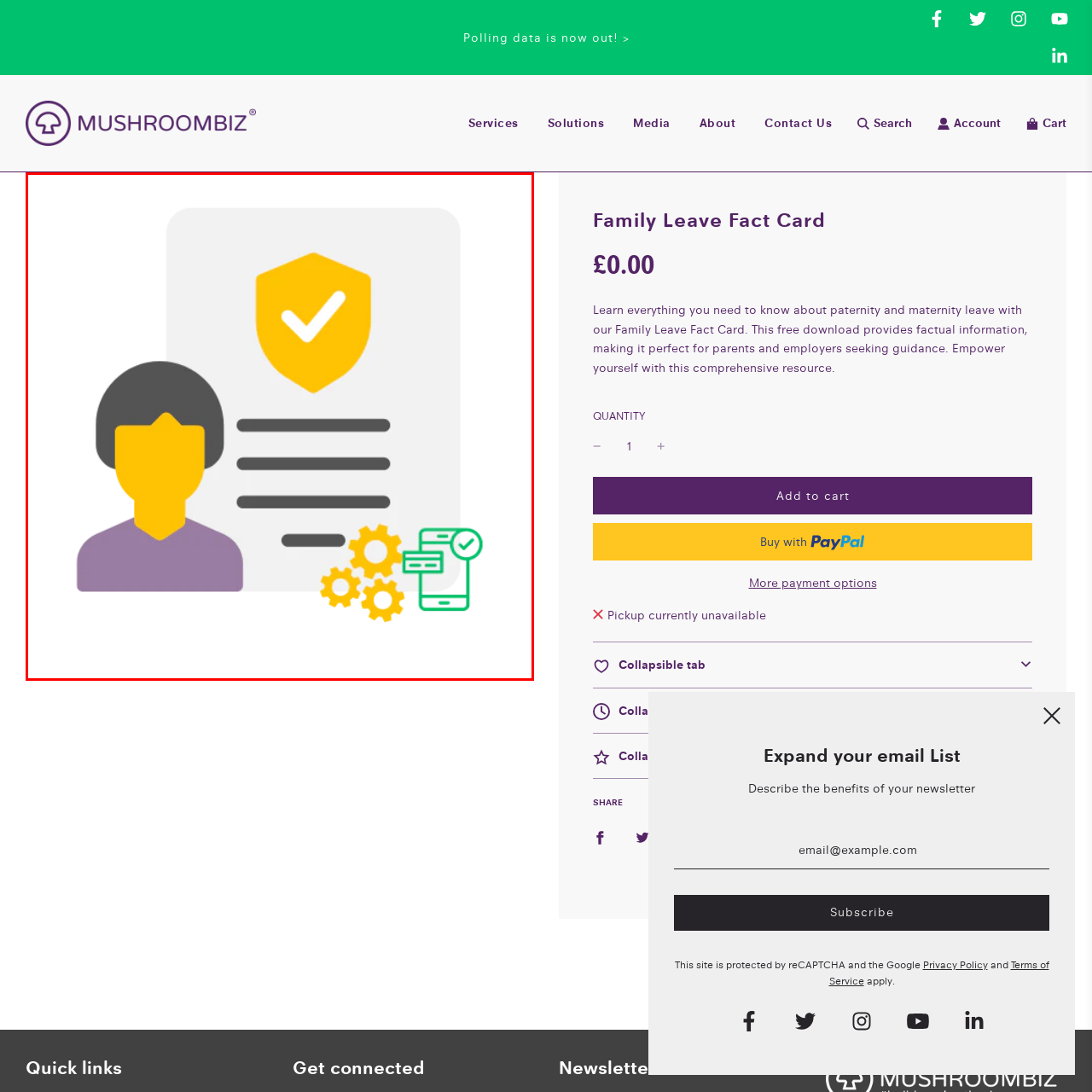What represents communication or notifications in the image?
Pay attention to the image surrounded by the red bounding box and answer the question in detail based on the image.

To the right of the document, a pair of interlocking gears signifies process management or settings, and a smartphone with checkmarks represents communication or notifications. The smartphone is a distinct element in the image, and the checkmarks on it clearly indicate communication or notifications.